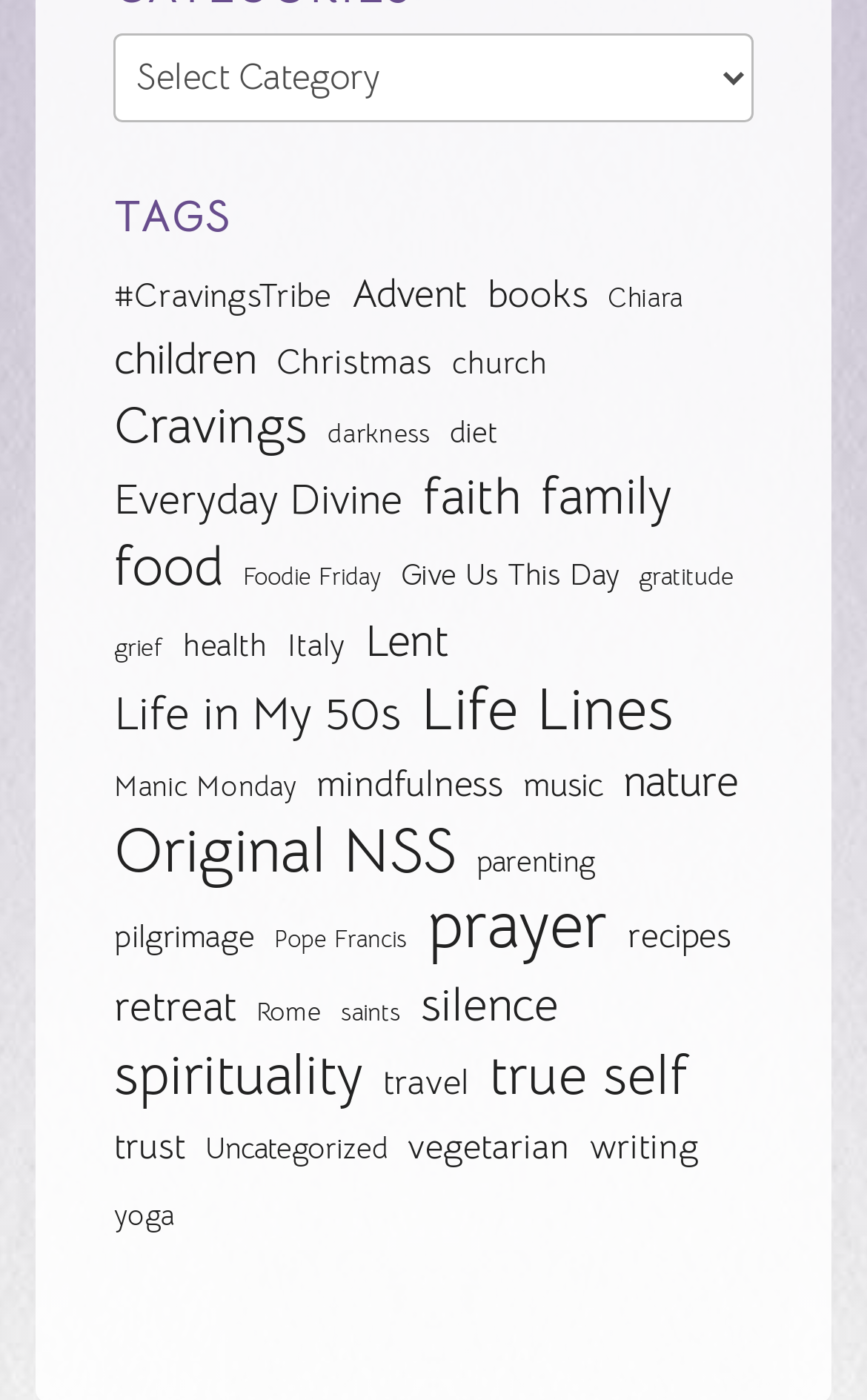Provide your answer in a single word or phrase: 
What is the second heading on the webpage?

TAGS